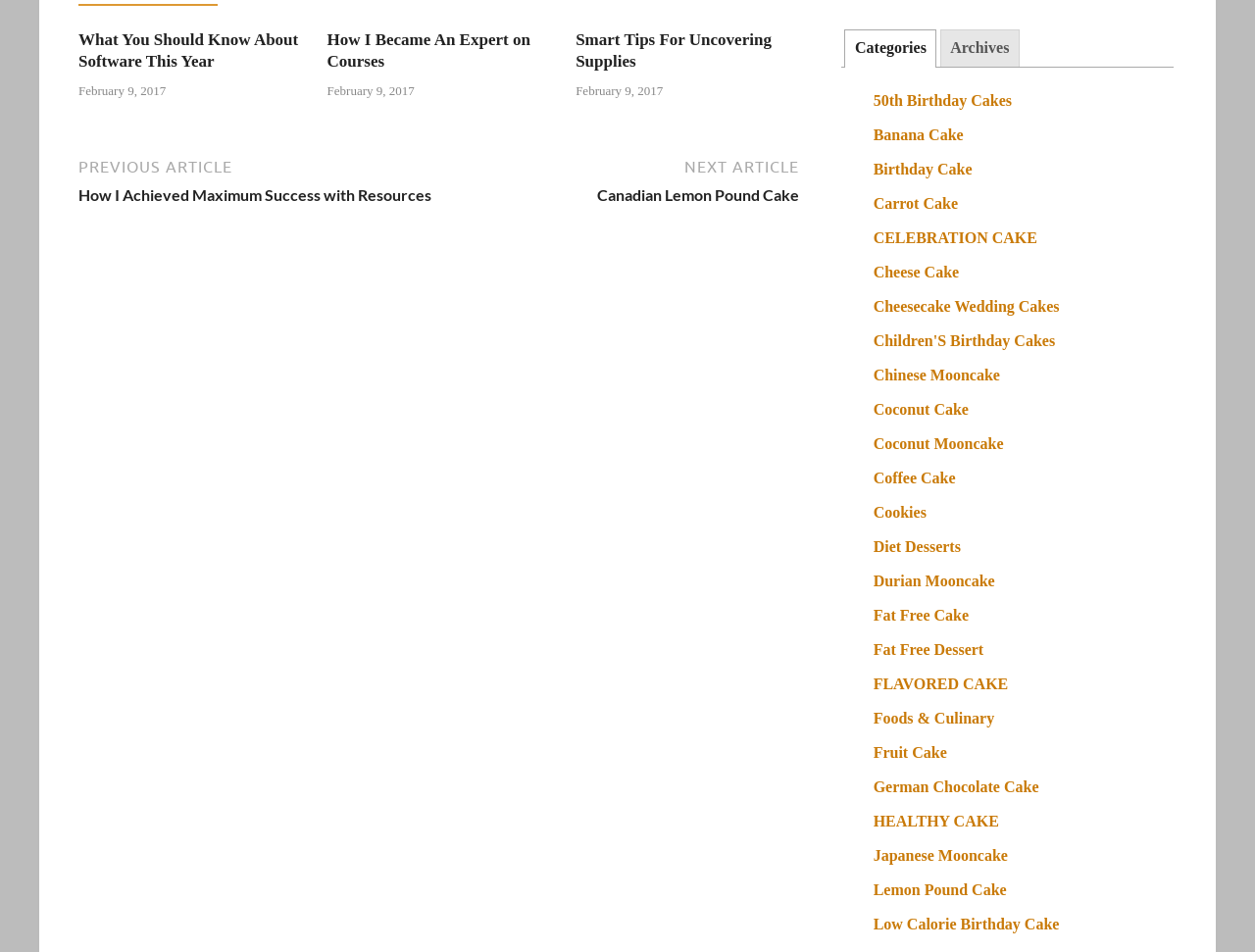Locate the bounding box of the UI element described by: "Smart Tips For Uncovering Supplies" in the given webpage screenshot.

[0.459, 0.032, 0.615, 0.074]